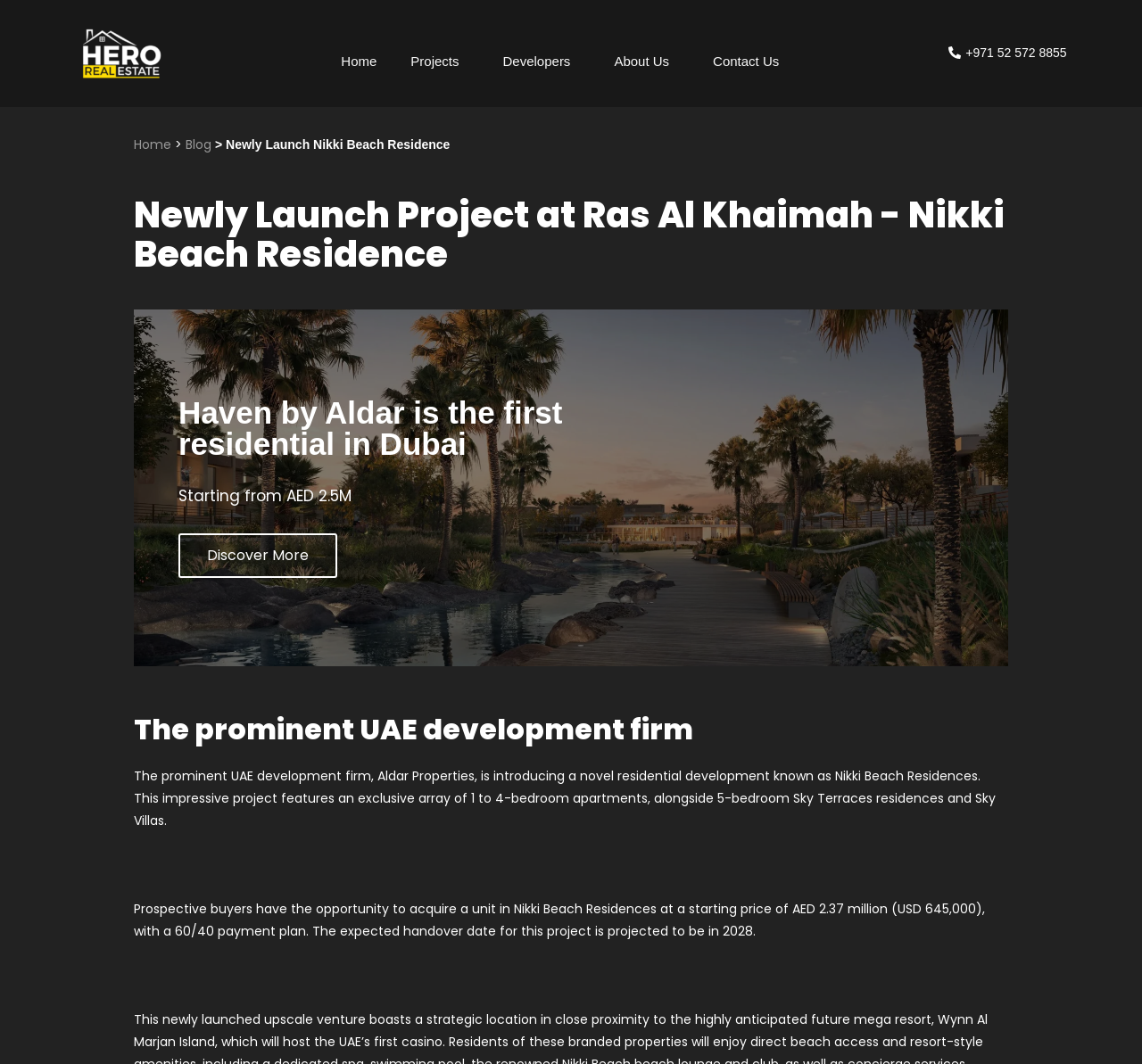Identify the bounding box coordinates for the UI element described as: "+971 52 572 8855". The coordinates should be provided as four floats between 0 and 1: [left, top, right, bottom].

[0.807, 0.031, 0.957, 0.07]